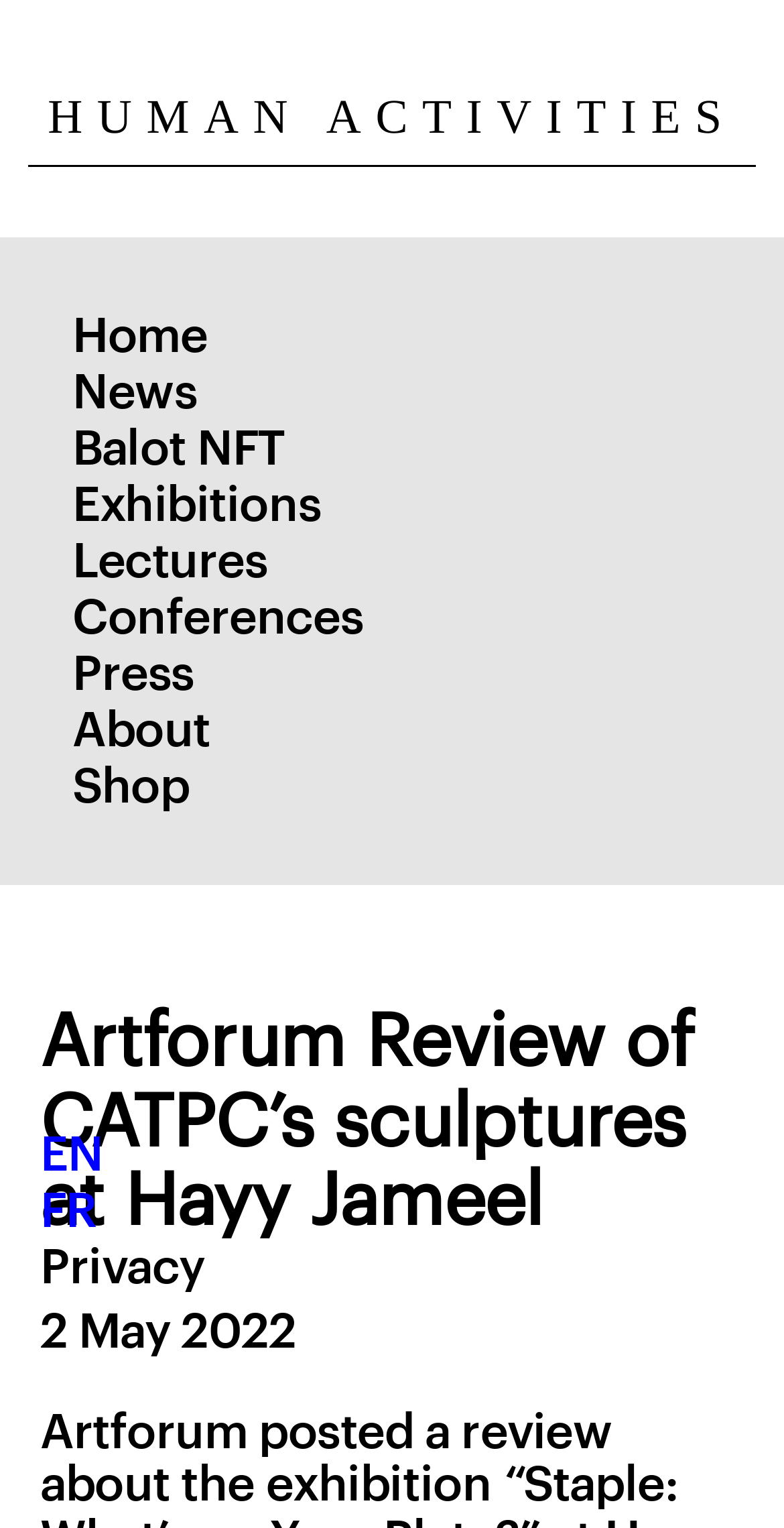Please determine the bounding box coordinates of the element's region to click for the following instruction: "go to Home".

[0.0, 0.201, 1.0, 0.238]